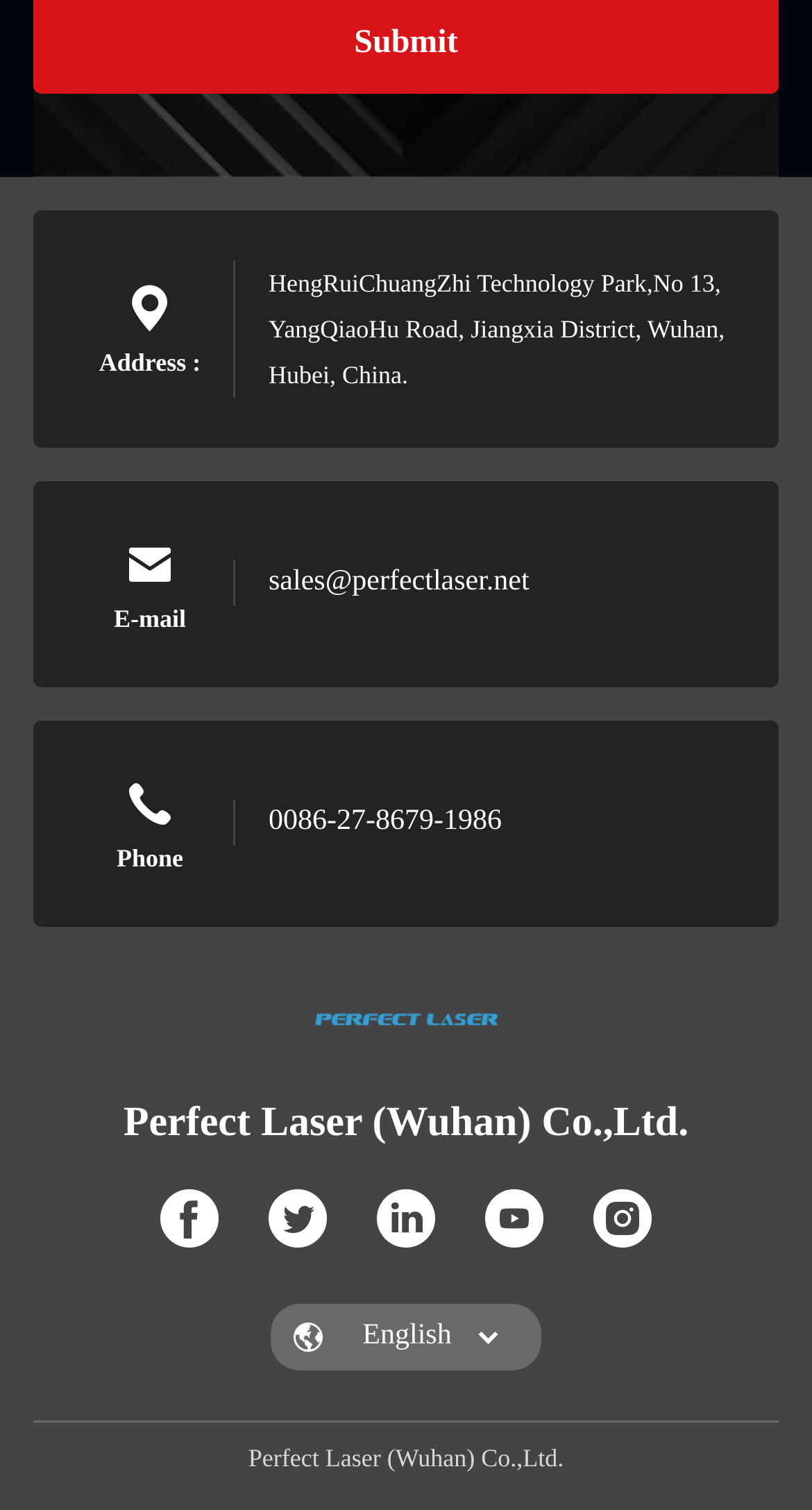Pinpoint the bounding box coordinates of the element that must be clicked to accomplish the following instruction: "Call the company". The coordinates should be in the format of four float numbers between 0 and 1, i.e., [left, top, right, bottom].

[0.287, 0.53, 0.618, 0.56]